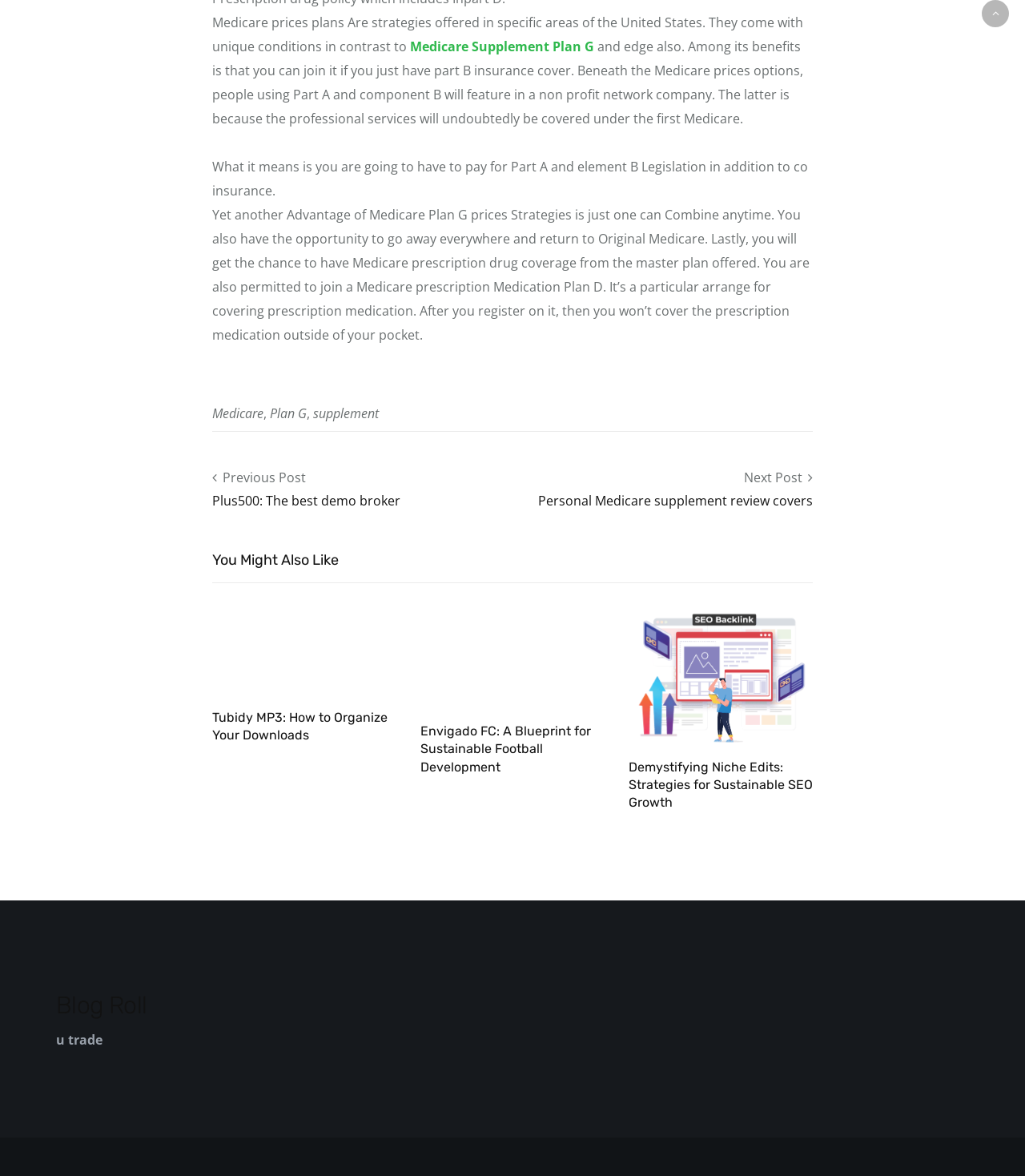Analyze the image and provide a detailed answer to the question: What is the purpose of Medicare prescription drug coverage?

According to the webpage, the purpose of Medicare prescription drug coverage is to cover prescription medication, and it's a particular arrangement for covering prescription medication.